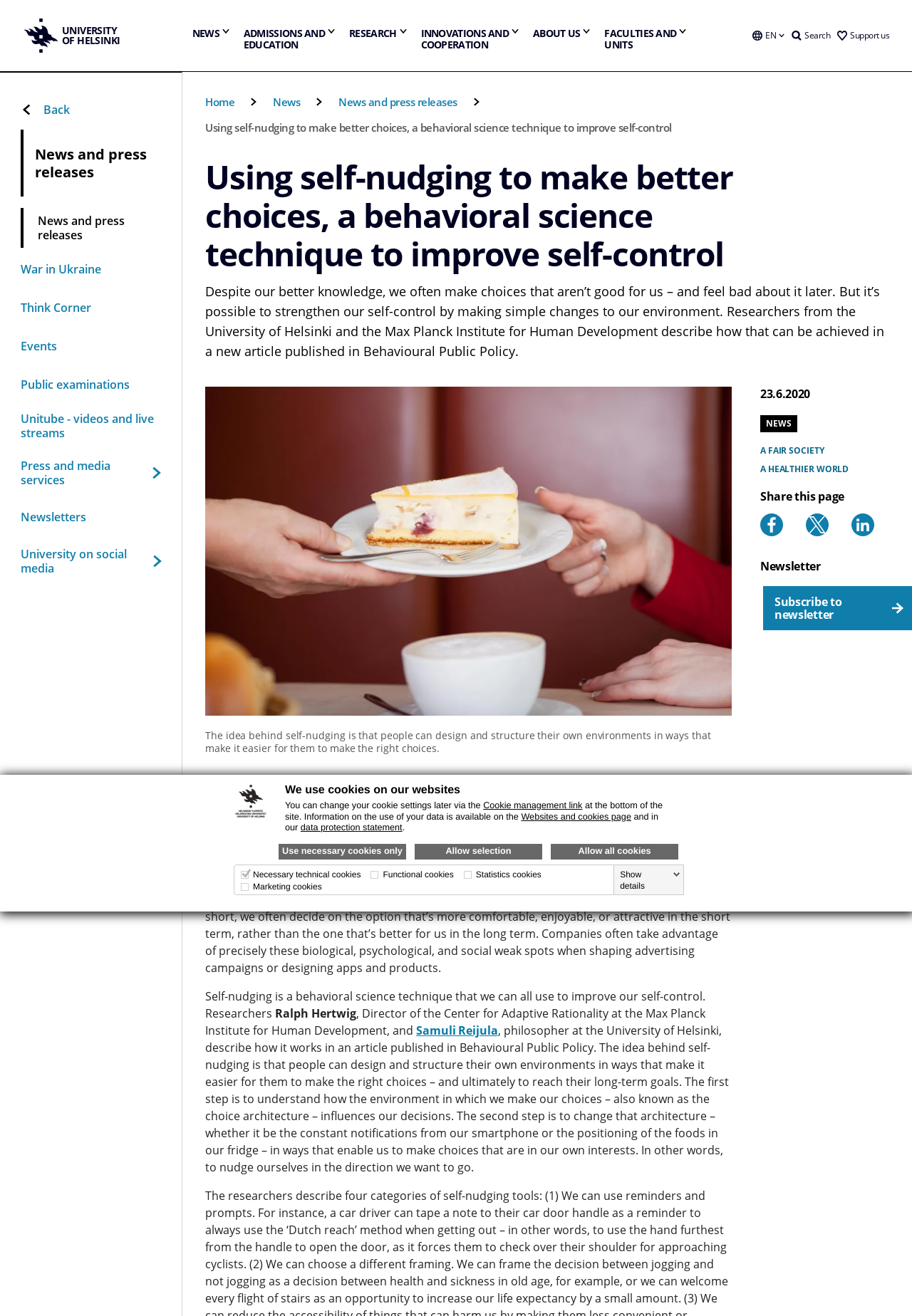How many social media platforms are available for sharing this webpage?
Refer to the image and respond with a one-word or short-phrase answer.

3